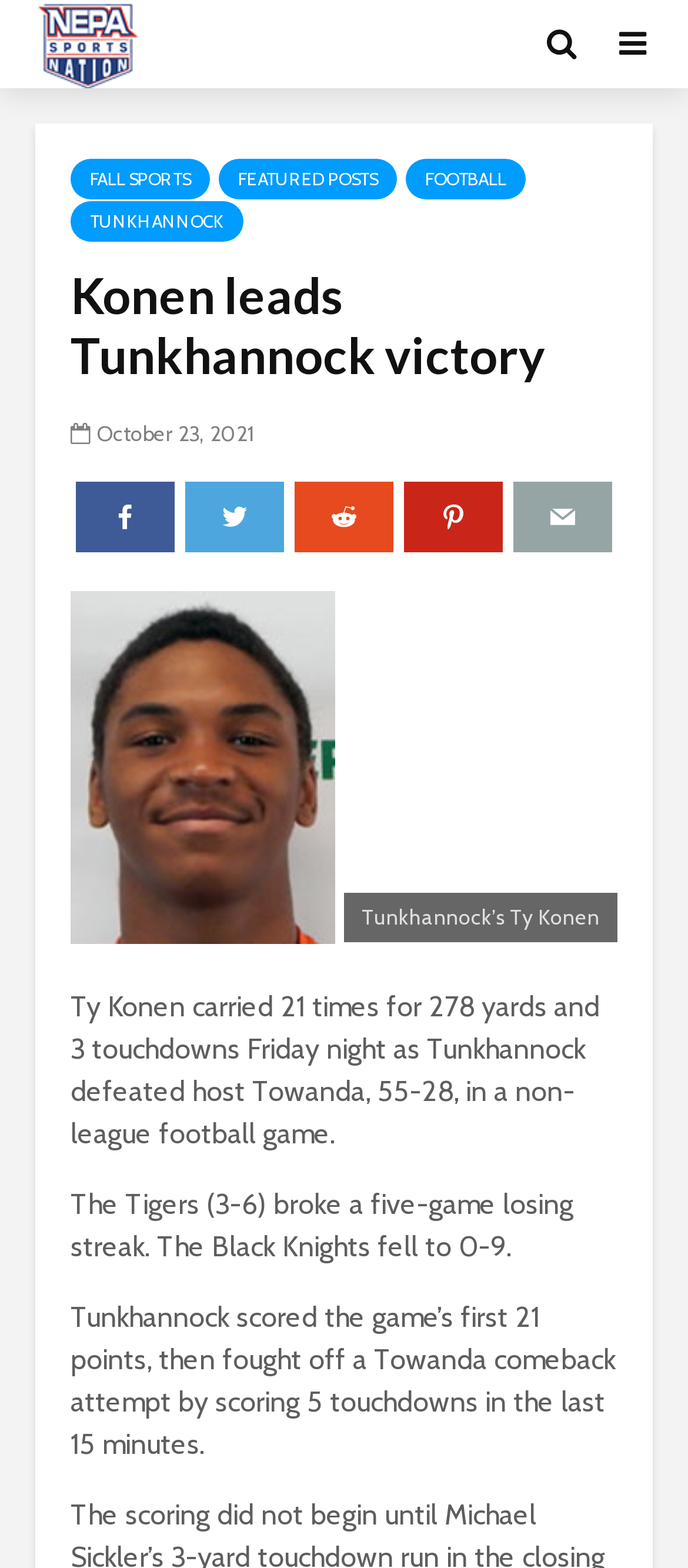Identify the bounding box coordinates of the clickable section necessary to follow the following instruction: "Share the article on Facebook". The coordinates should be presented as four float numbers from 0 to 1, i.e., [left, top, right, bottom].

[0.11, 0.307, 0.254, 0.352]